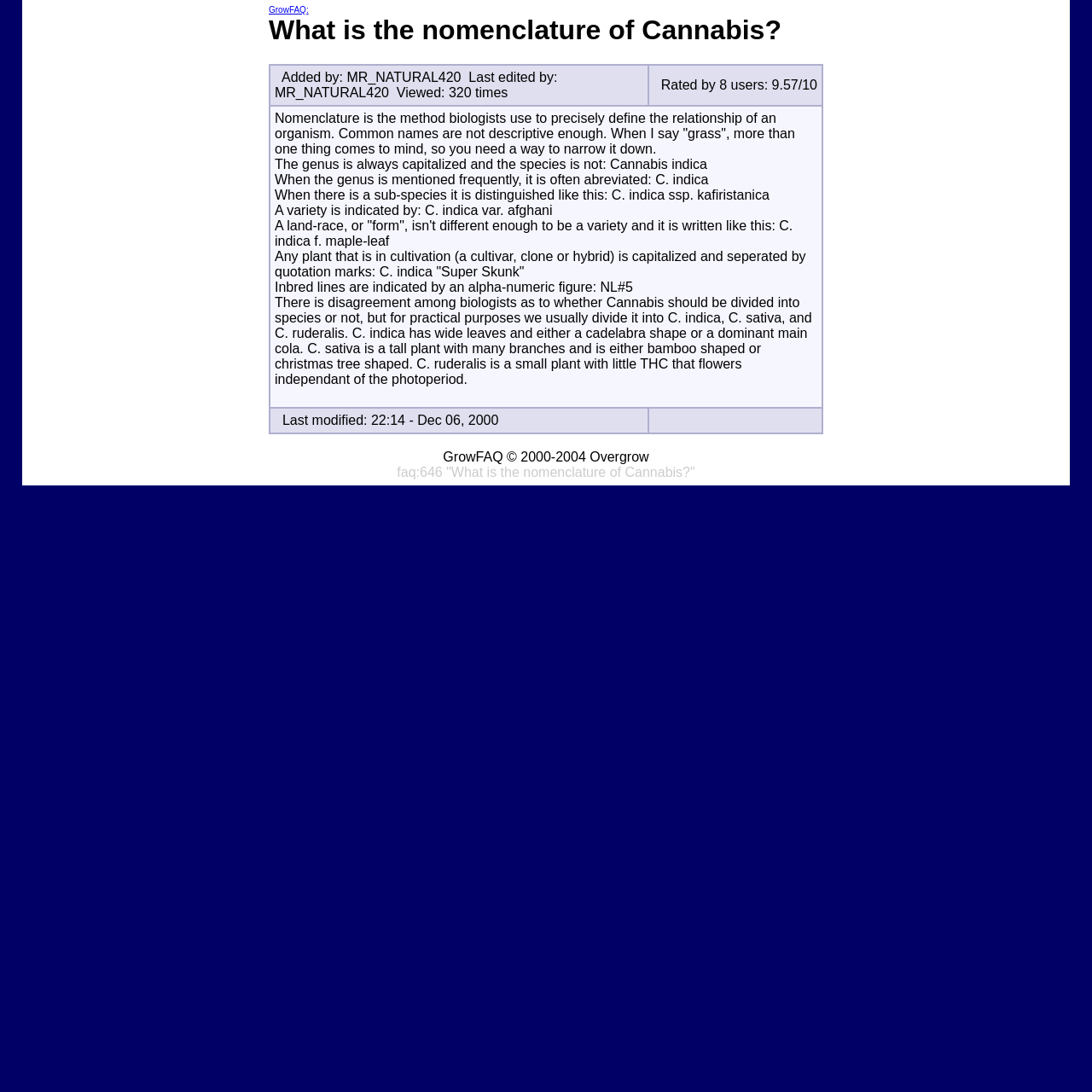Please give a succinct answer to the question in one word or phrase:
What is the main topic of this webpage?

Marijuana growing